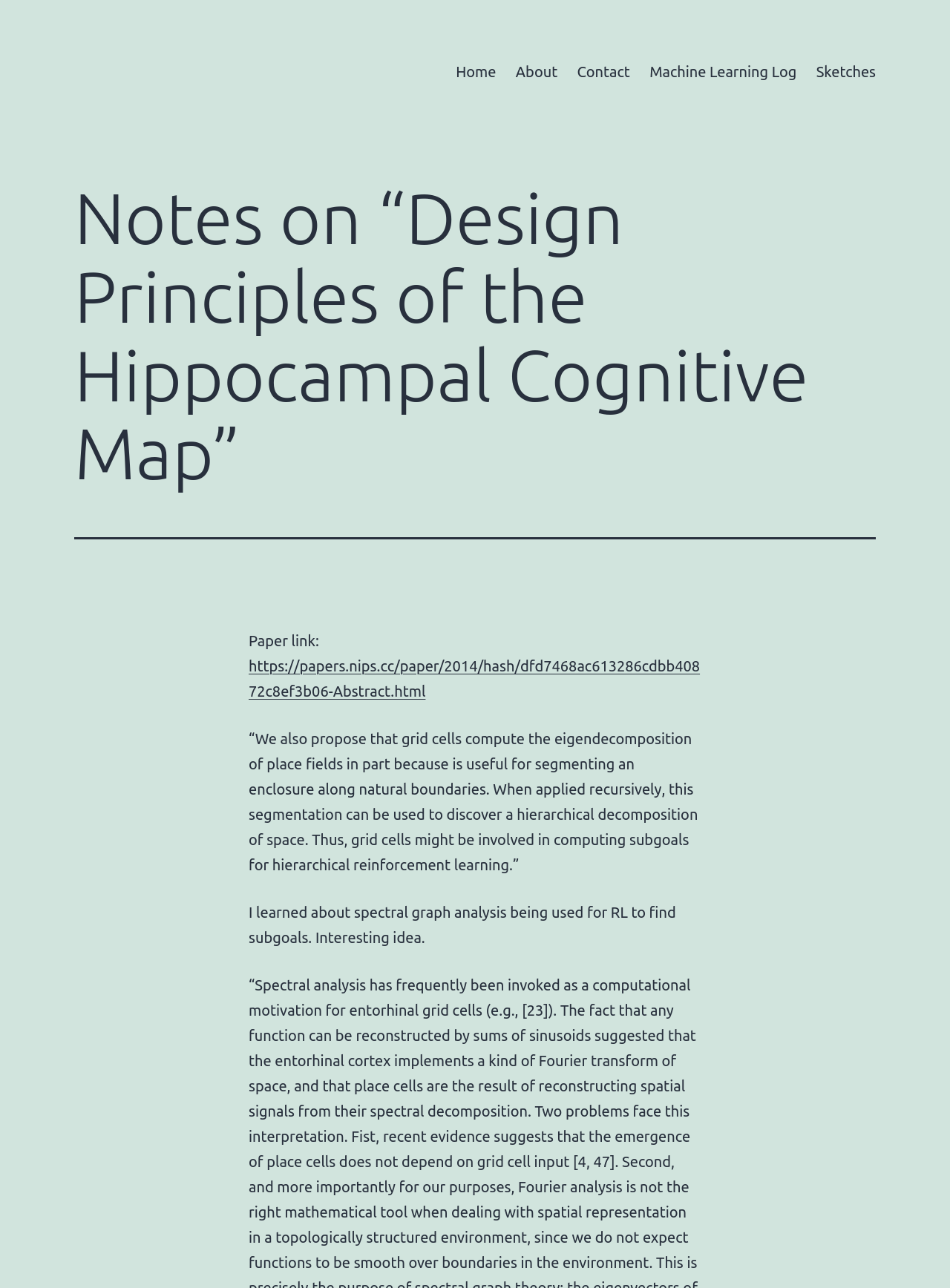Please find the bounding box for the UI component described as follows: "Home".

[0.47, 0.041, 0.533, 0.07]